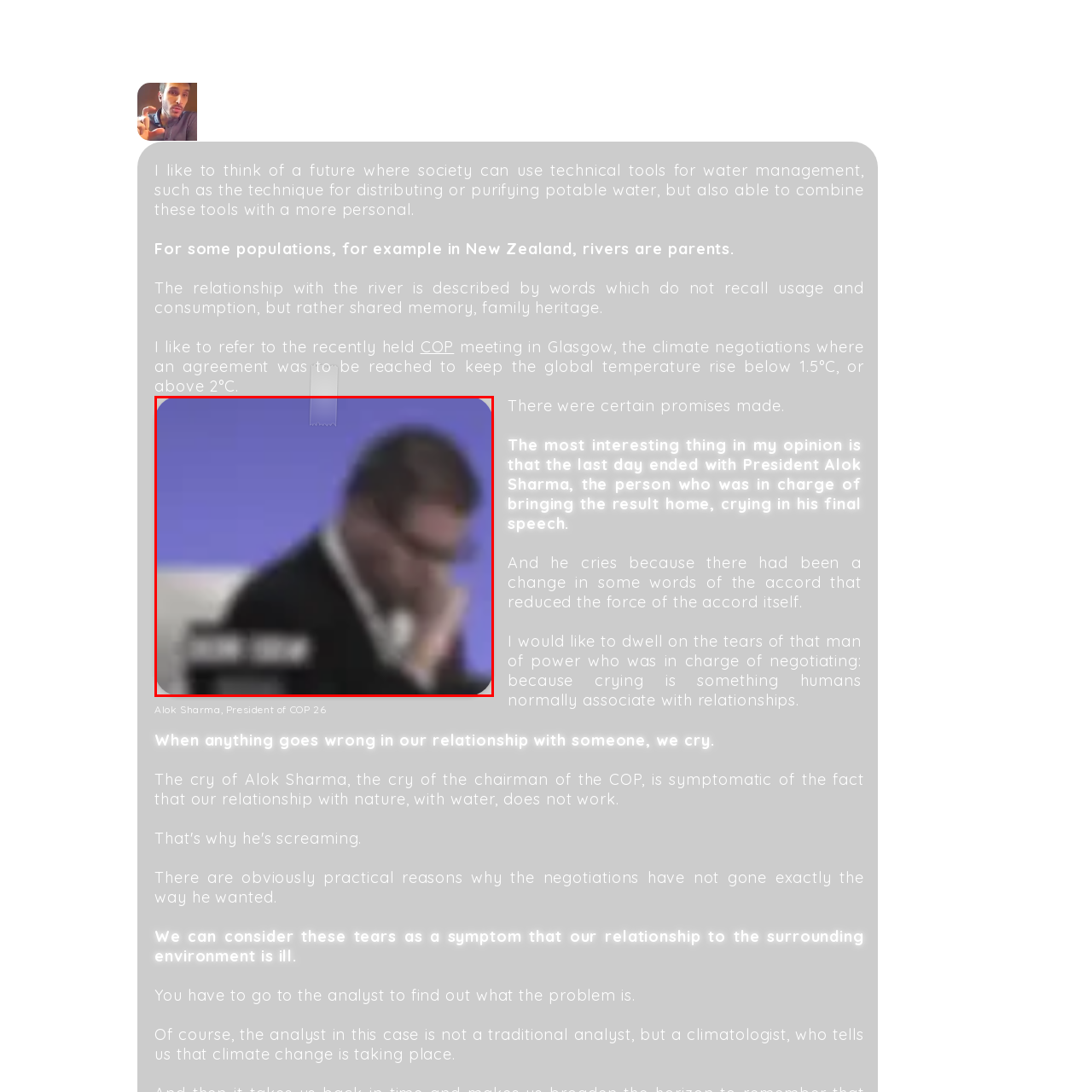What is the person's emotional state?
Observe the image inside the red bounding box and answer the question using only one word or a short phrase.

Visibly emotional